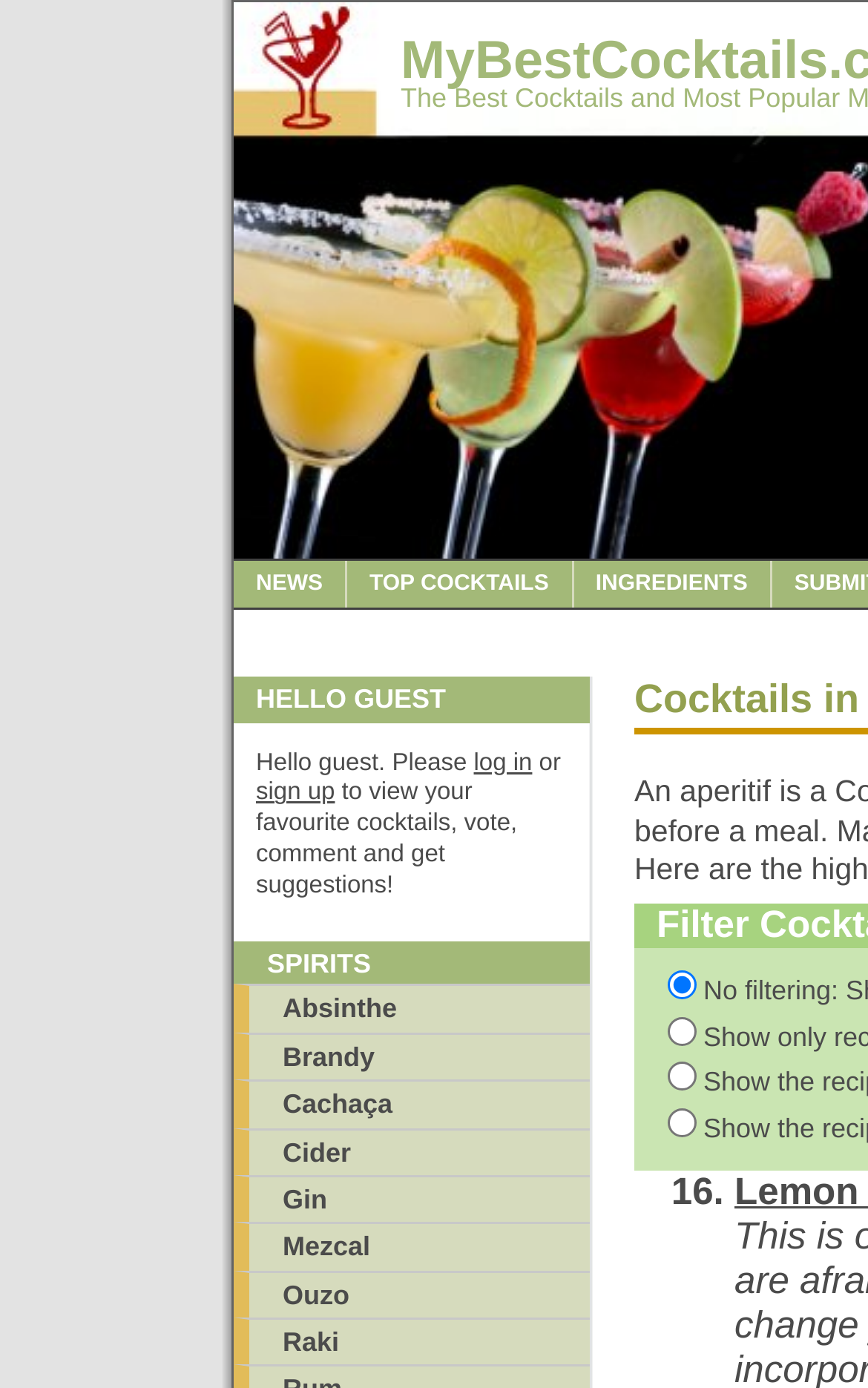Identify the bounding box coordinates necessary to click and complete the given instruction: "Log in".

[0.546, 0.54, 0.613, 0.559]